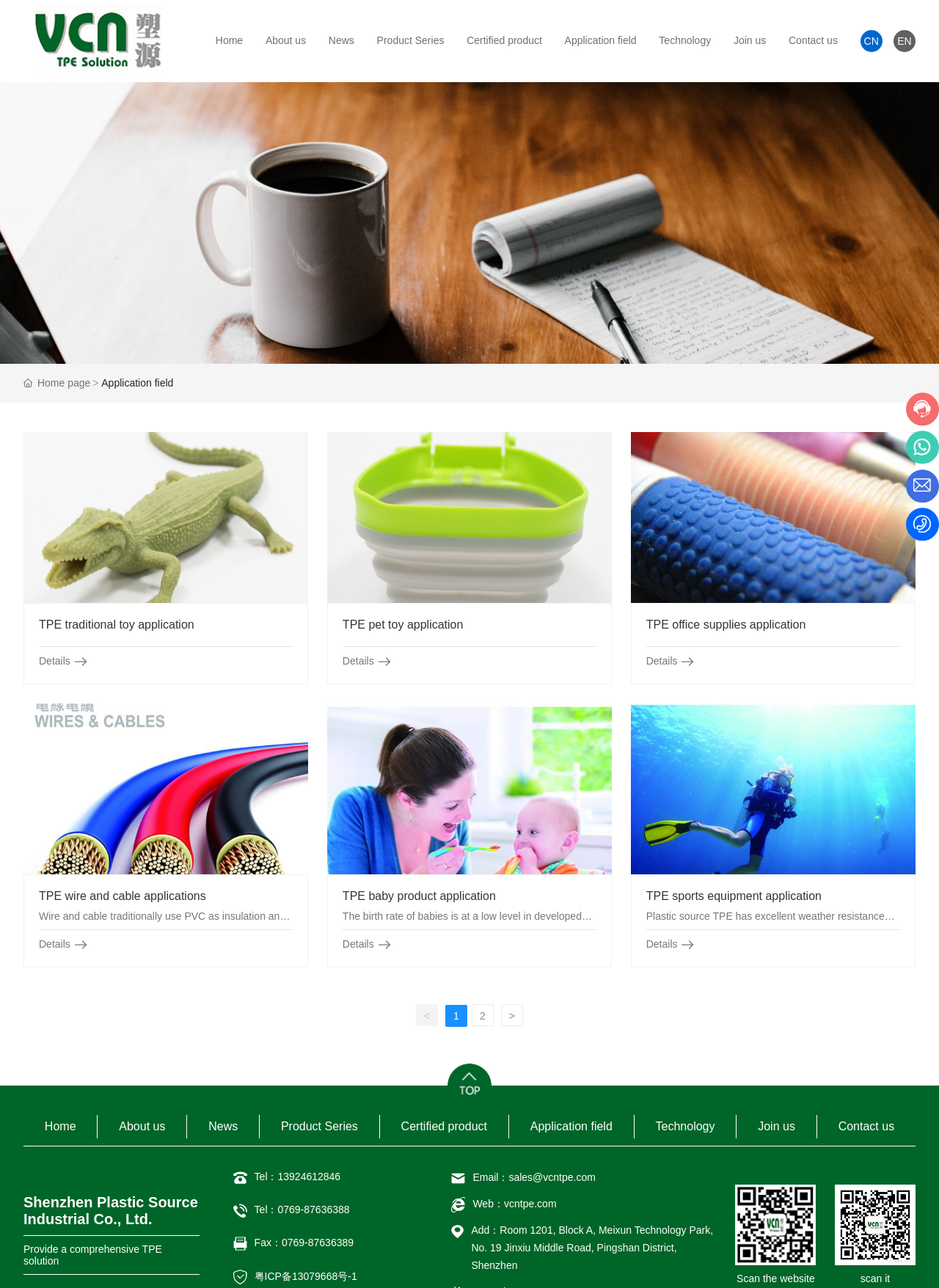What is the contact email address at the bottom of the webpage?
Refer to the screenshot and respond with a concise word or phrase.

sales@vcntpe.com